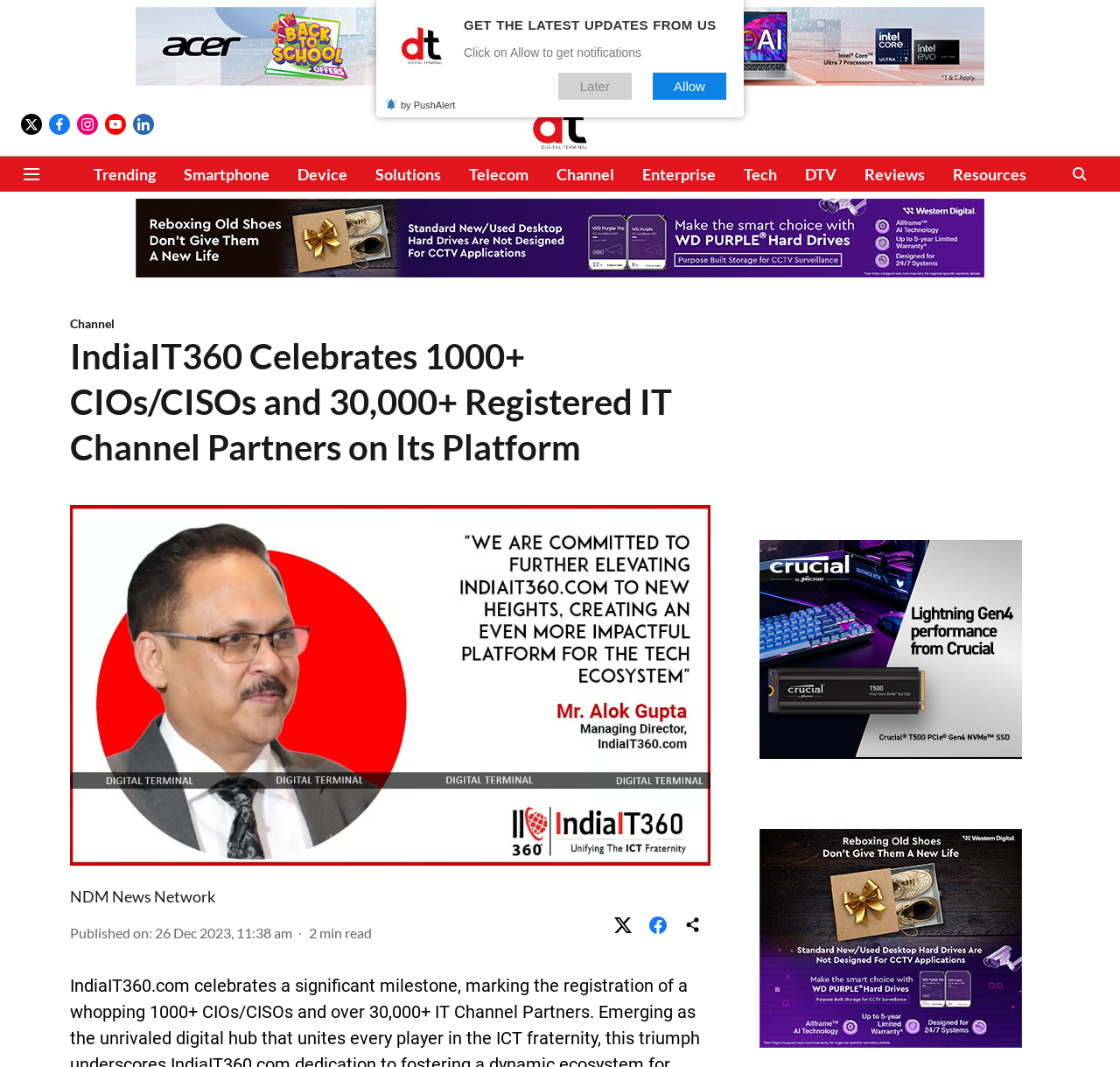Using the description "Later", predict the bounding box of the relevant HTML element.

[0.498, 0.068, 0.564, 0.094]